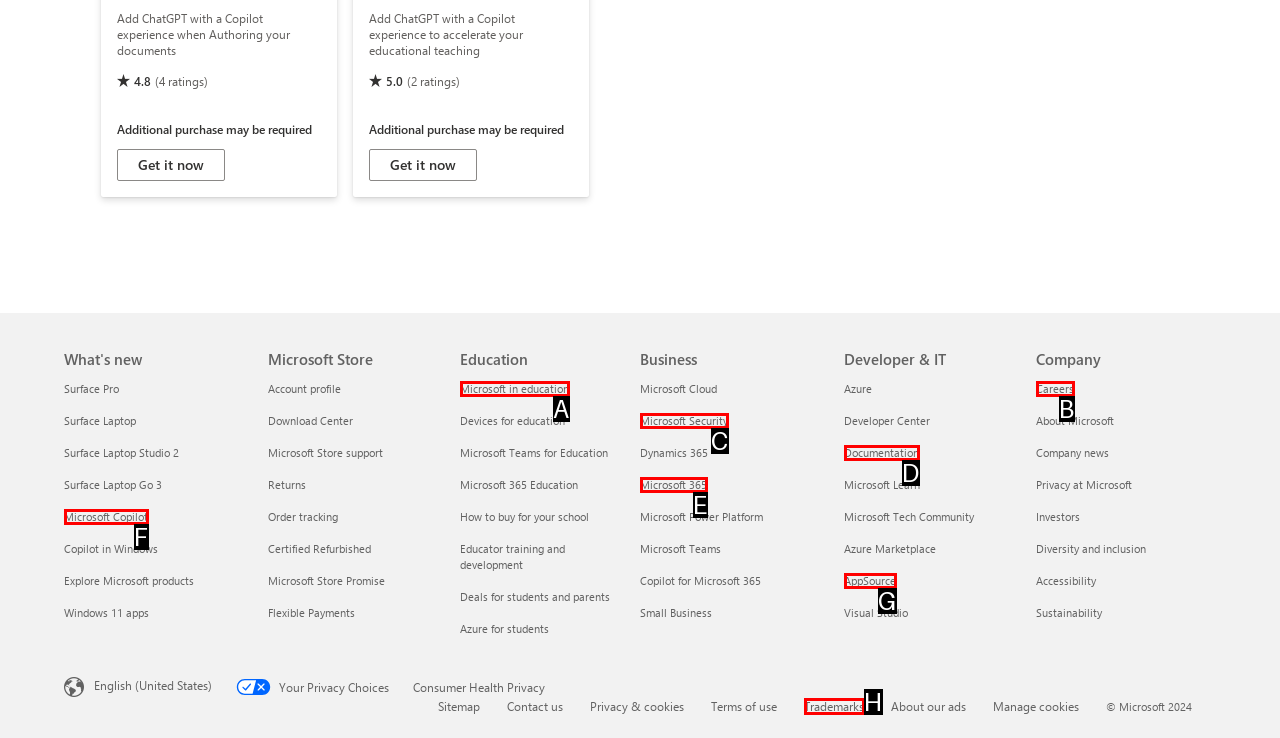Given the description: Microsoft in education, select the HTML element that best matches it. Reply with the letter of your chosen option.

A